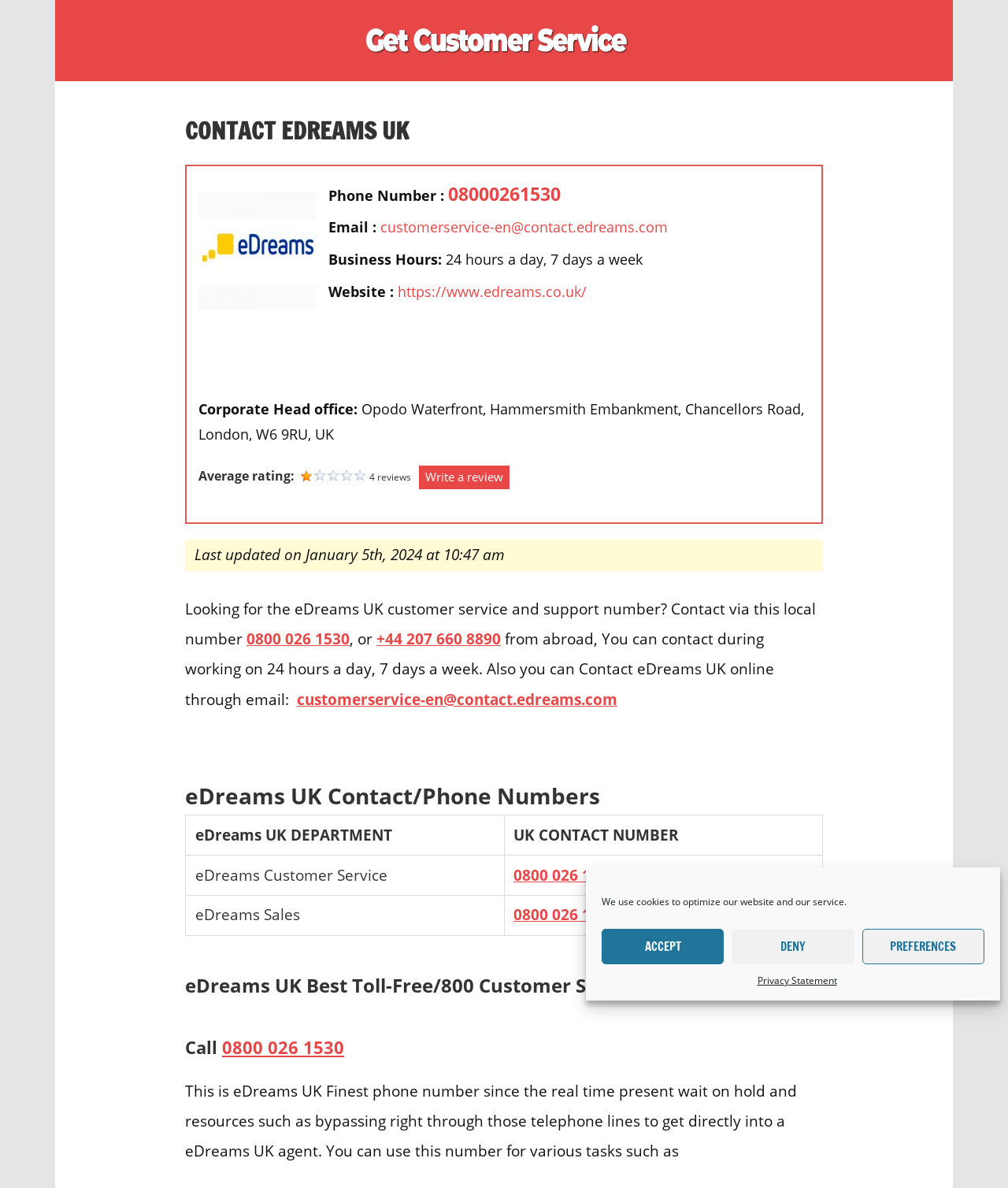Find the bounding box coordinates for the HTML element described in this sentence: "+44 207 660 8890". Provide the coordinates as four float numbers between 0 and 1, in the format [left, top, right, bottom].

[0.373, 0.528, 0.497, 0.546]